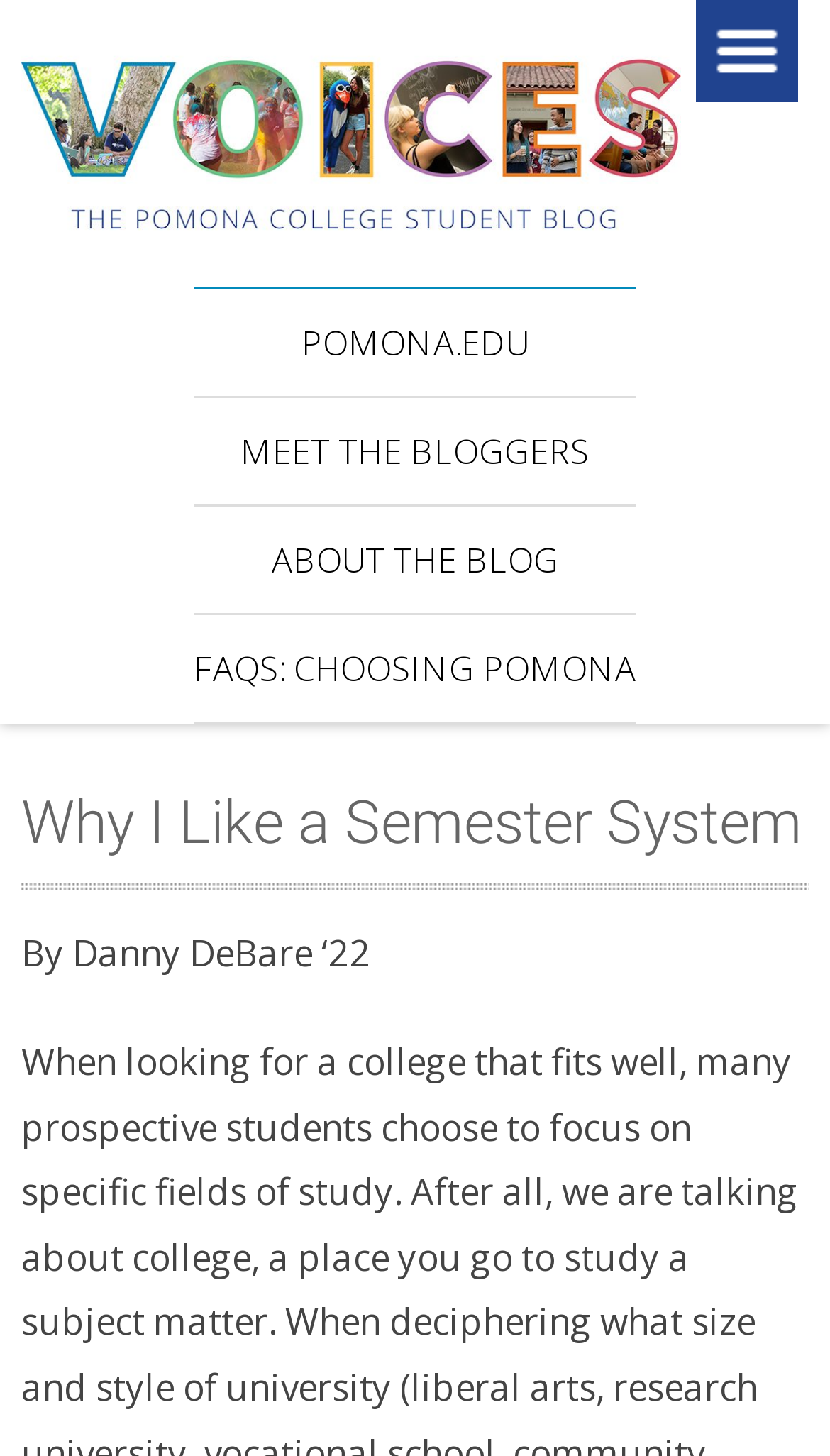Calculate the bounding box coordinates for the UI element based on the following description: "alt="Voices"". Ensure the coordinates are four float numbers between 0 and 1, i.e., [left, top, right, bottom].

[0.026, 0.081, 0.821, 0.11]